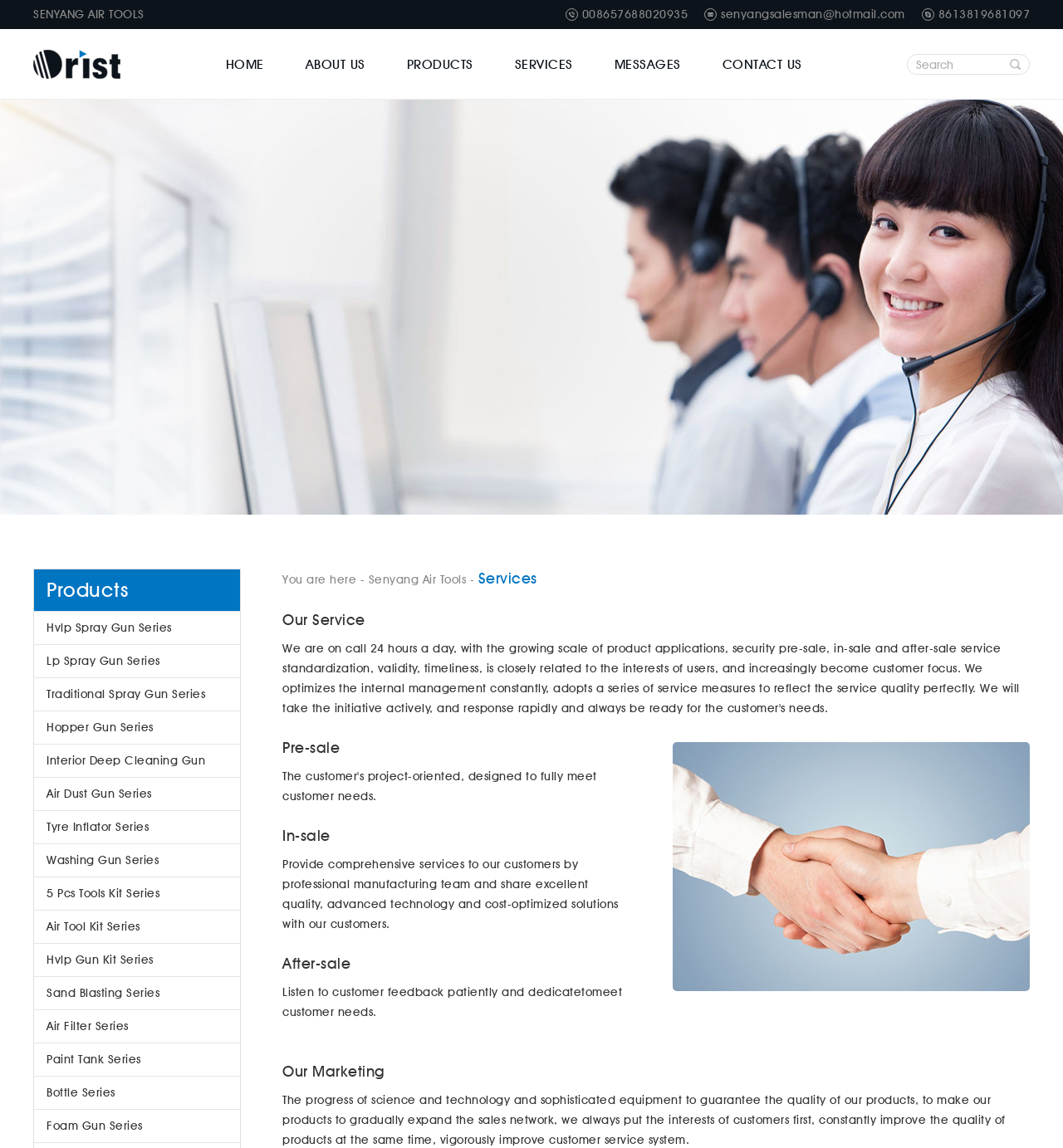Generate a thorough explanation of the webpage's elements.

The webpage is about Taizhou Senyang Industrial & Trade Co., Ltd., a modern enterprise specializing in manufacturing spray guns, washing guns, tire inflating guns, and accessories. 

At the top of the page, there is a header section with the company name "SENYANG AIR TOOLS" and contact information, including phone number, email, and another phone number. 

Below the header, there is a search bar with a "Search" button and a "Submit" button. 

To the right of the search bar, there is a navigation menu with links to different sections of the website, including "HOME", "ABOUT US", "PRODUCTS", "SERVICES", "MESSAGES", and "CONTACT US". 

The main content of the page is divided into two sections. On the left, there is a list of product categories, including "Hvlp Spray Gun Series", "Lp Spray Gun Series", "Traditional Spray Gun Series", and many others. 

On the right, there is a section about the company's services, with headings "Our Service", "Pre-sale", "In-sale", "After-sale", and "Our Marketing". Under each heading, there is a brief description of the service provided. There is also an image in the "Our Service" section.